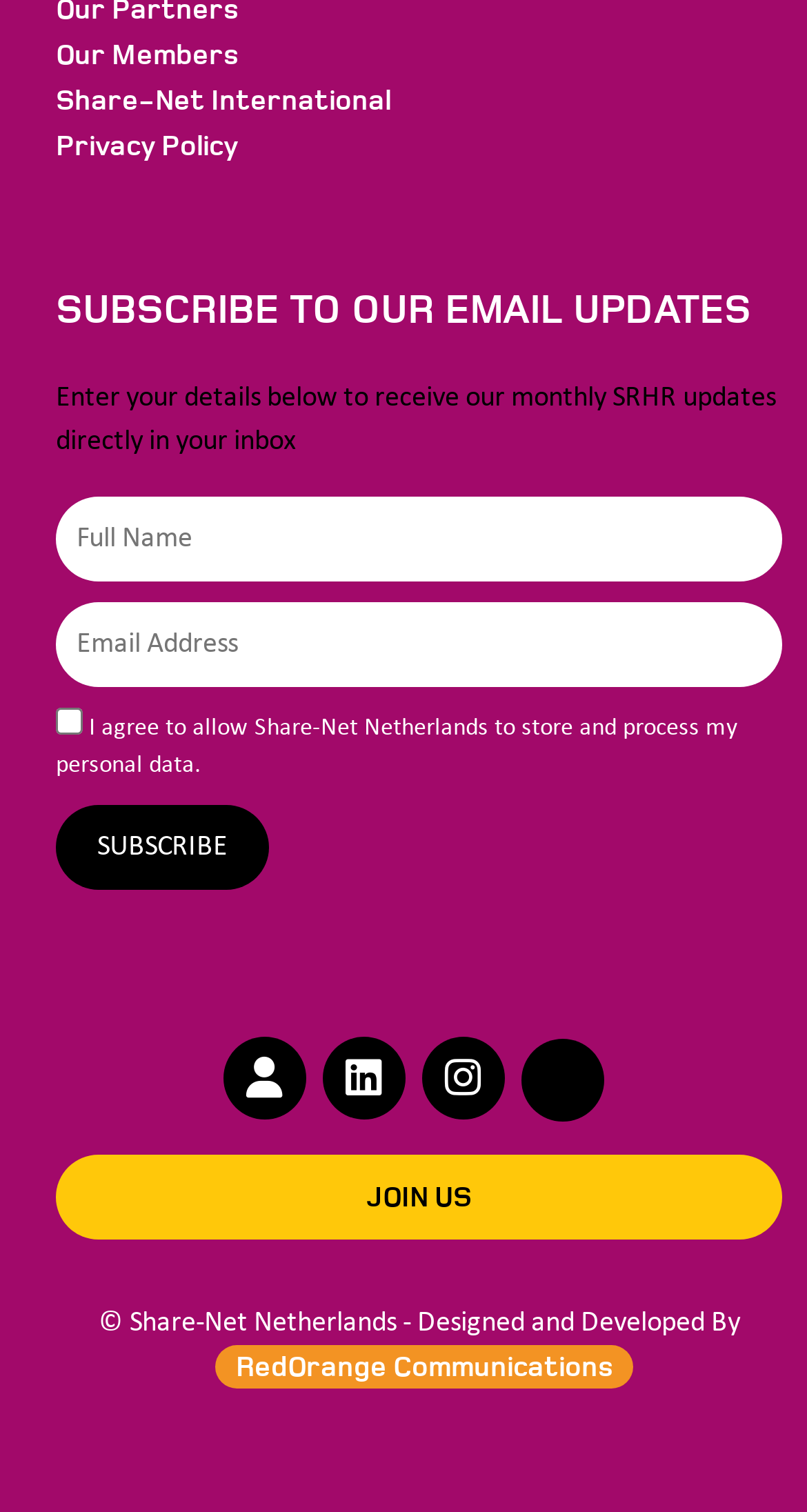What is the purpose of the checkbox?
Answer with a single word or phrase, using the screenshot for reference.

To agree to store personal data